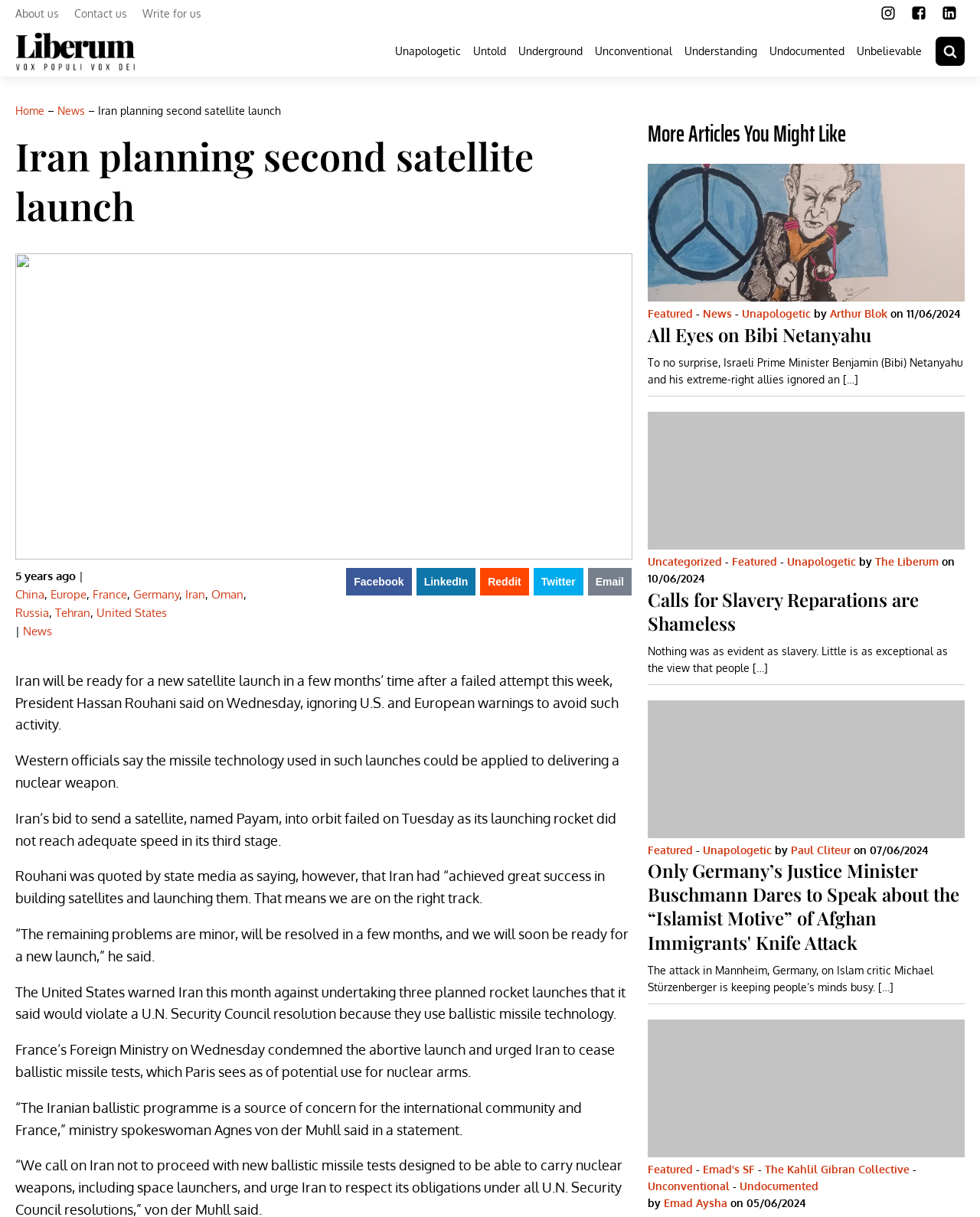Observe the image and answer the following question in detail: Who is quoted in the article as saying Iran is on the right track?

The article quotes President Hassan Rouhani as saying, however, that Iran had 'achieved great success in building satellites and launching them. That means we are on the right track.'